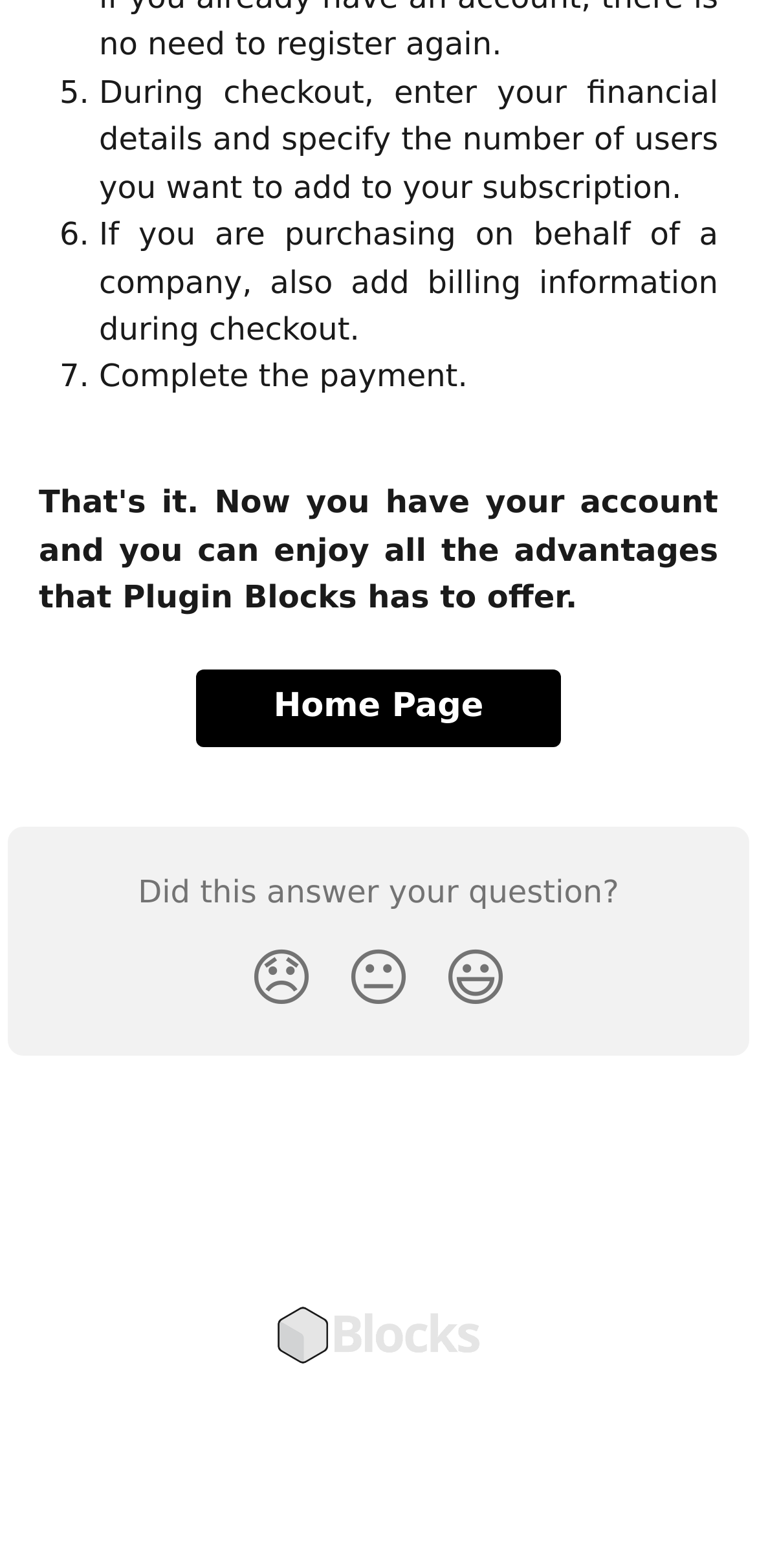Use the information in the screenshot to answer the question comprehensively: How many reaction buttons are available?

The webpage provides three reaction buttons, namely 'Disappointed Reaction', 'Neutral Reaction', and 'Smiley Reaction', which allow users to express their emotions.